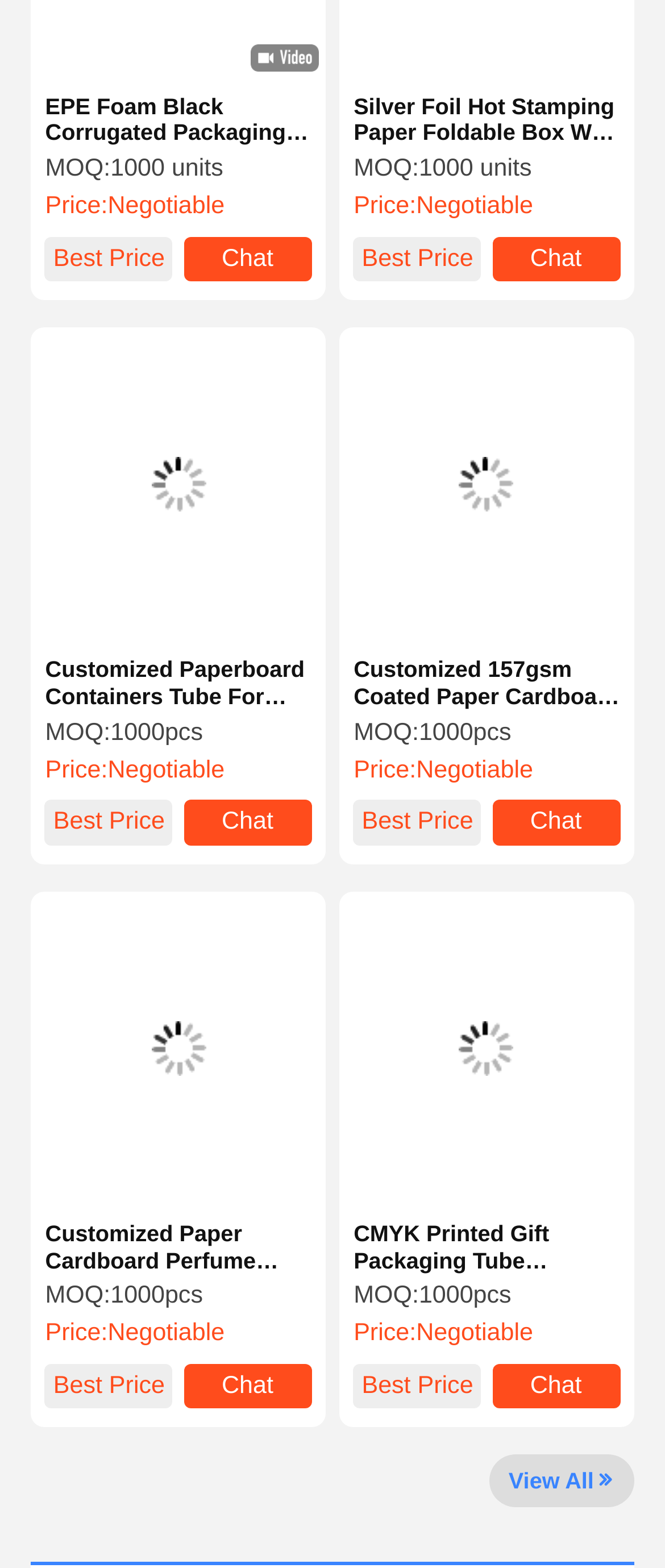Find the bounding box coordinates of the element you need to click on to perform this action: 'View product details of Silver Foil Hot Stamping Paper Foldable Box With Magnetic Closure'. The coordinates should be represented by four float values between 0 and 1, in the format [left, top, right, bottom].

[0.509, 0.06, 0.955, 0.093]